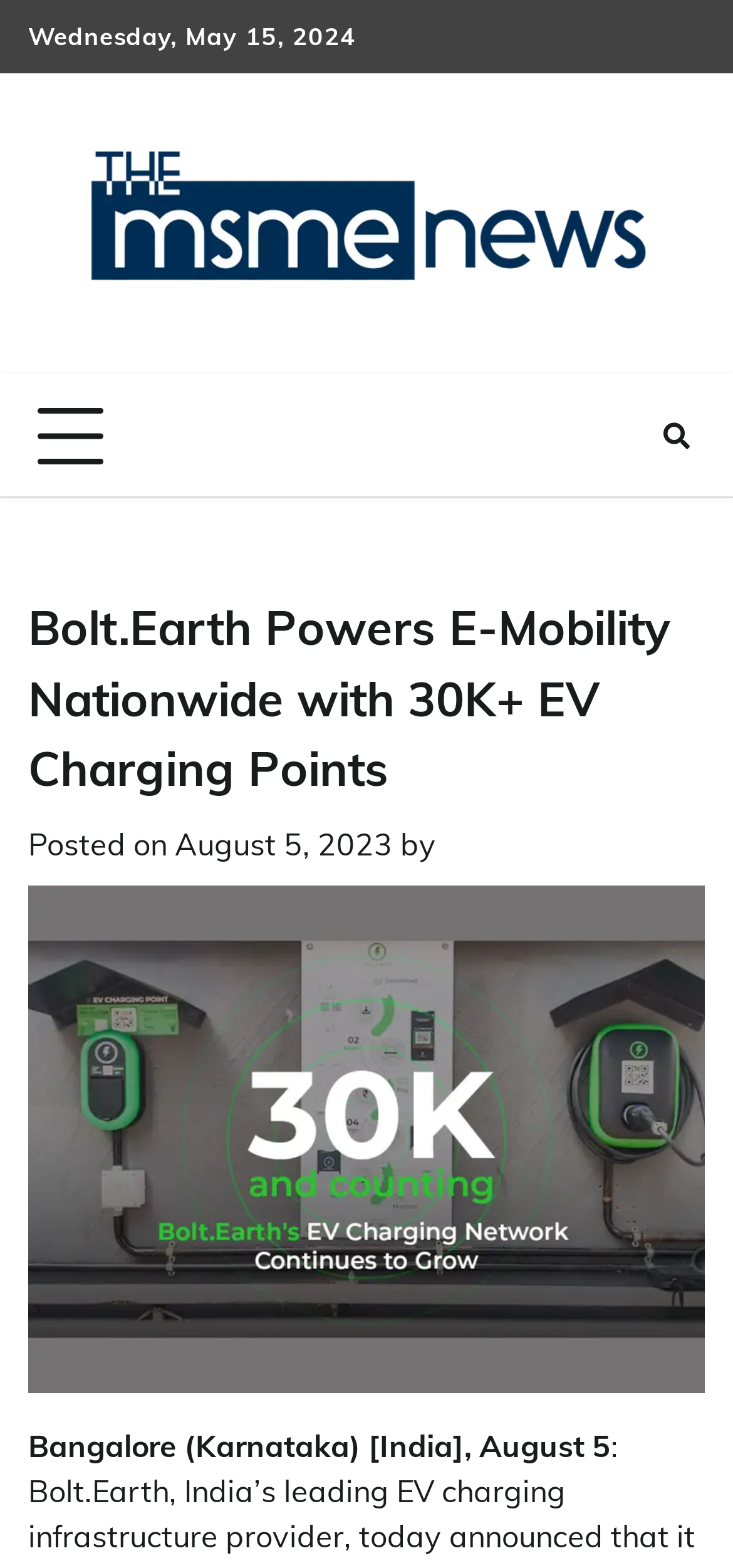What is the current day of the week?
Based on the image, give a concise answer in the form of a single word or short phrase.

Wednesday